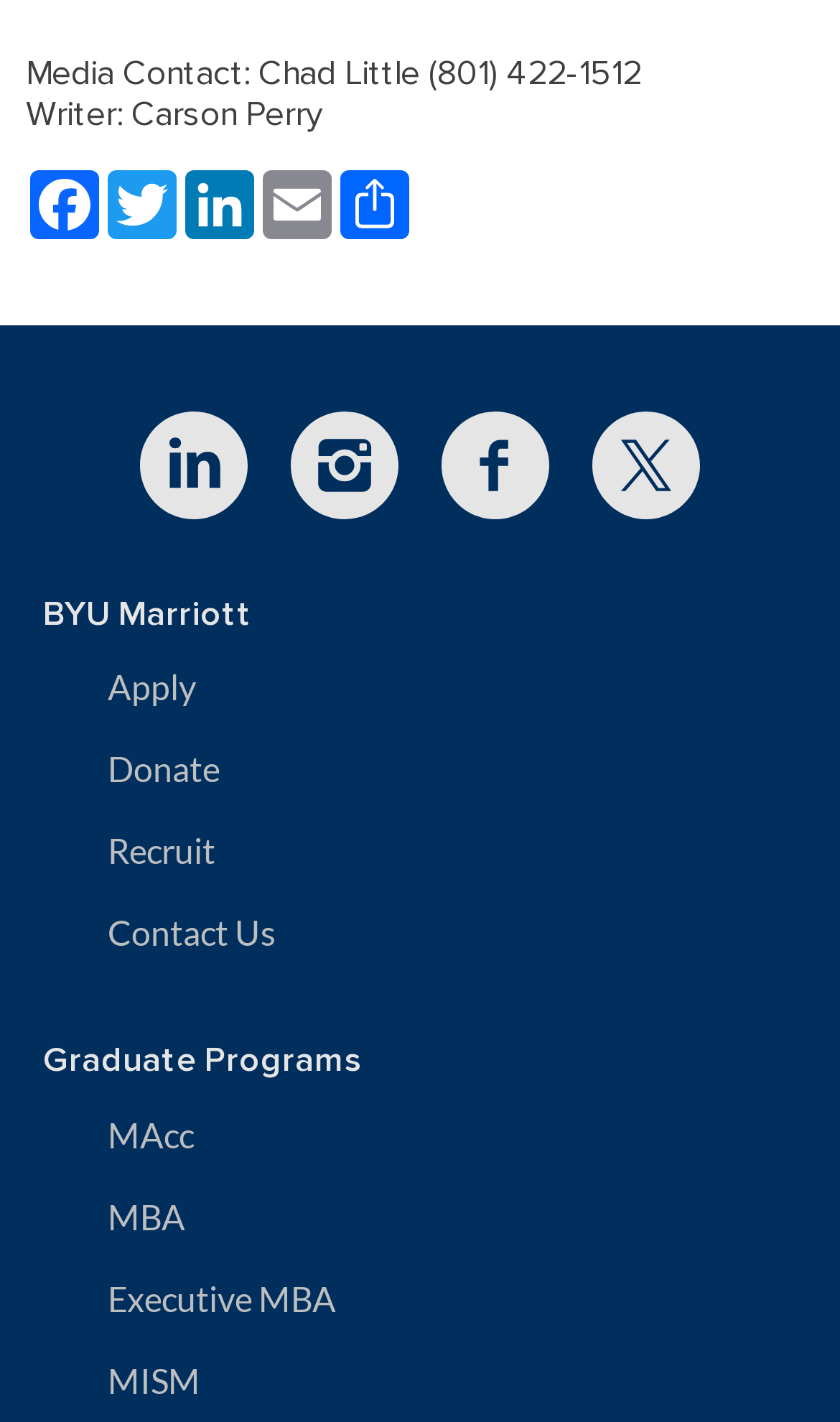Locate the bounding box coordinates of the clickable region to complete the following instruction: "Click on Facebook."

[0.031, 0.12, 0.123, 0.169]